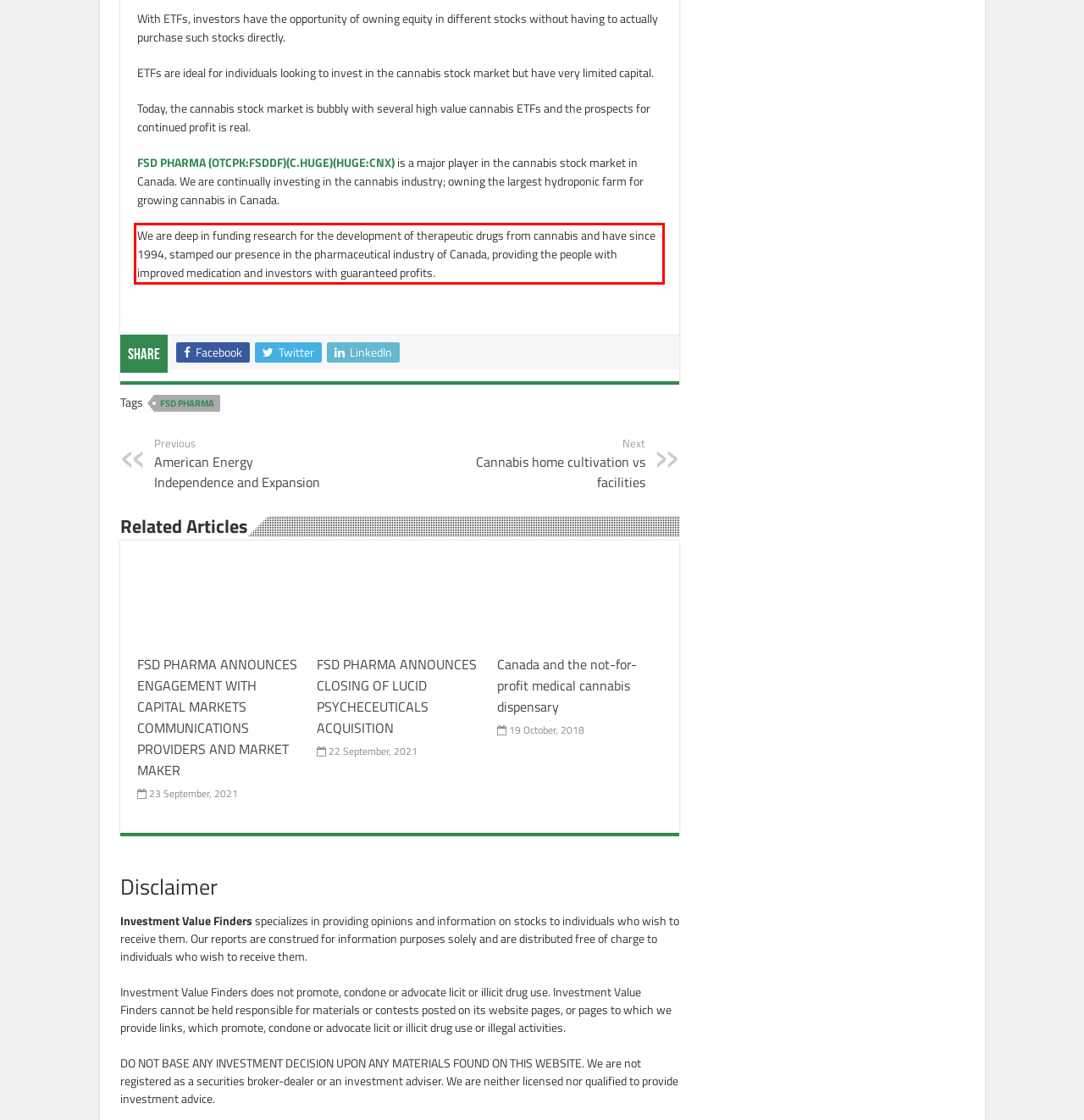From the given screenshot of a webpage, identify the red bounding box and extract the text content within it.

We are deep in funding research for the development of therapeutic drugs from cannabis and have since 1994, stamped our presence in the pharmaceutical industry of Canada, providing the people with improved medication and investors with guaranteed profits.